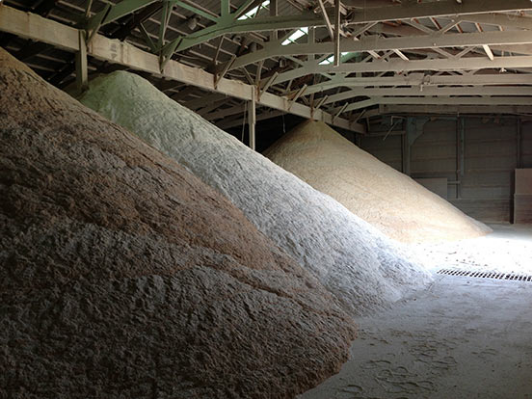Respond with a single word or phrase to the following question: What is the purpose of the natural light in the warehouse?

To highlight cleanliness